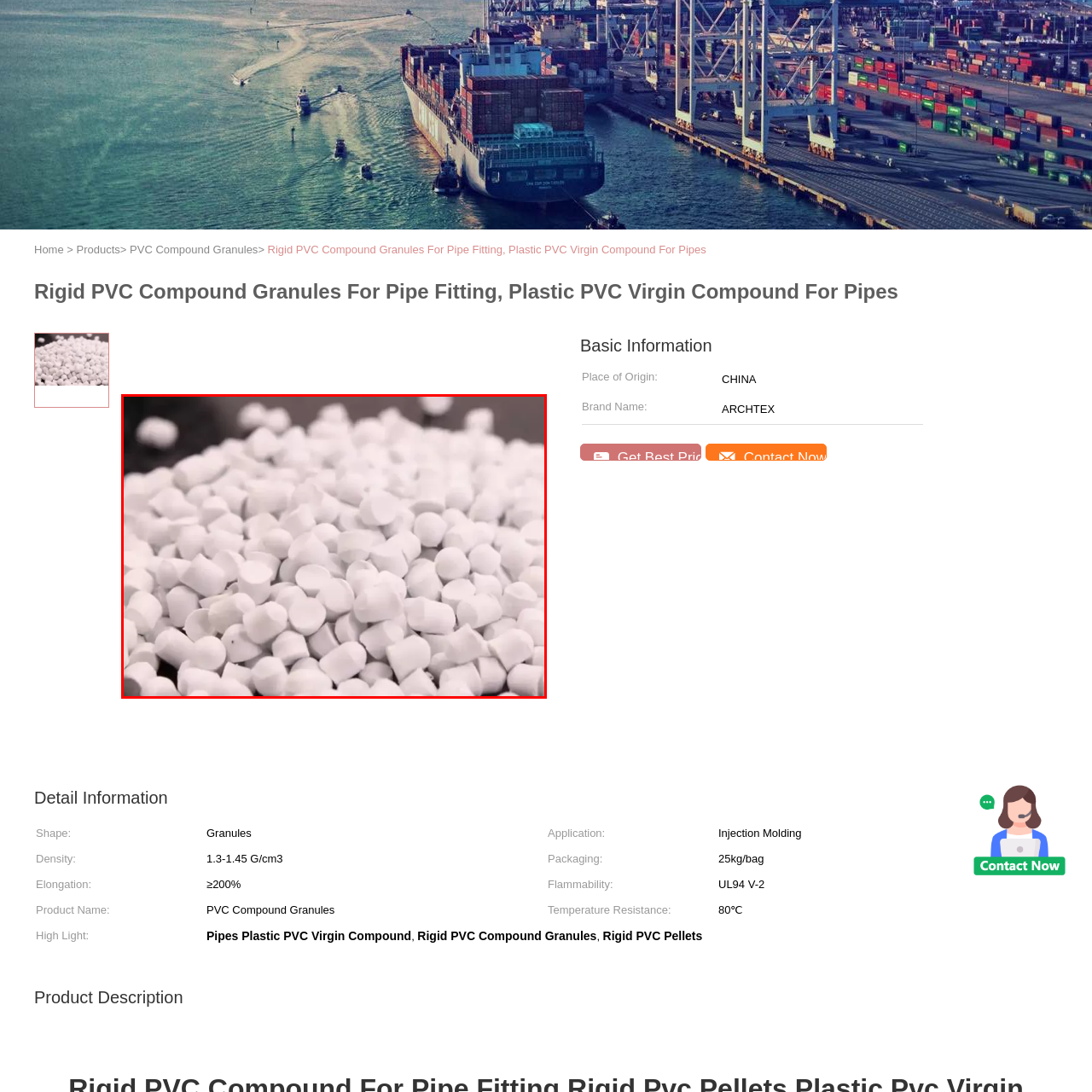What is the primary use of these granules?
Check the image enclosed by the red bounding box and reply to the question using a single word or phrase.

Injection molding